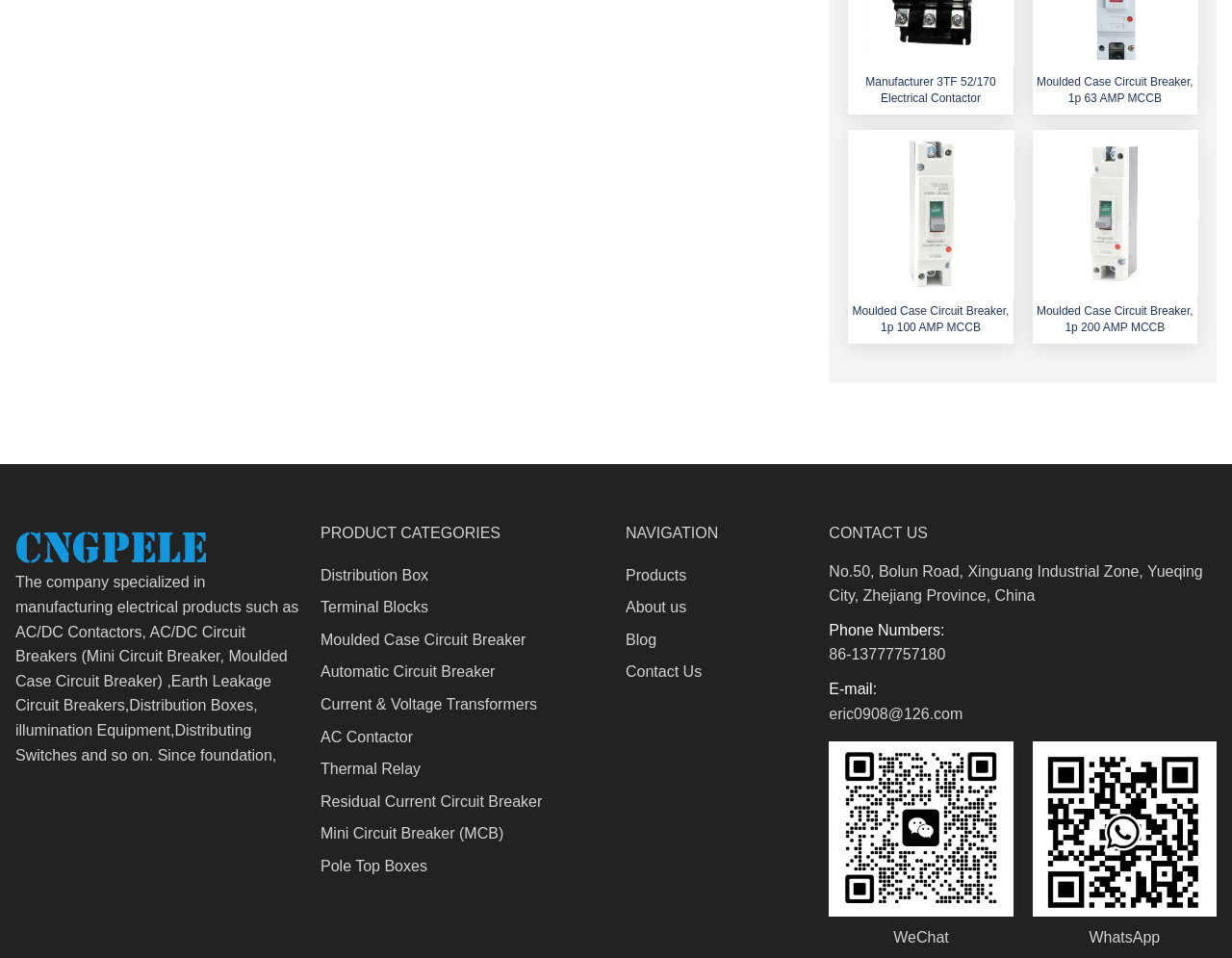Please give the bounding box coordinates of the area that should be clicked to fulfill the following instruction: "Send an email to the company". The coordinates should be in the format of four float numbers from 0 to 1, i.e., [left, top, right, bottom].

[0.673, 0.736, 0.781, 0.753]